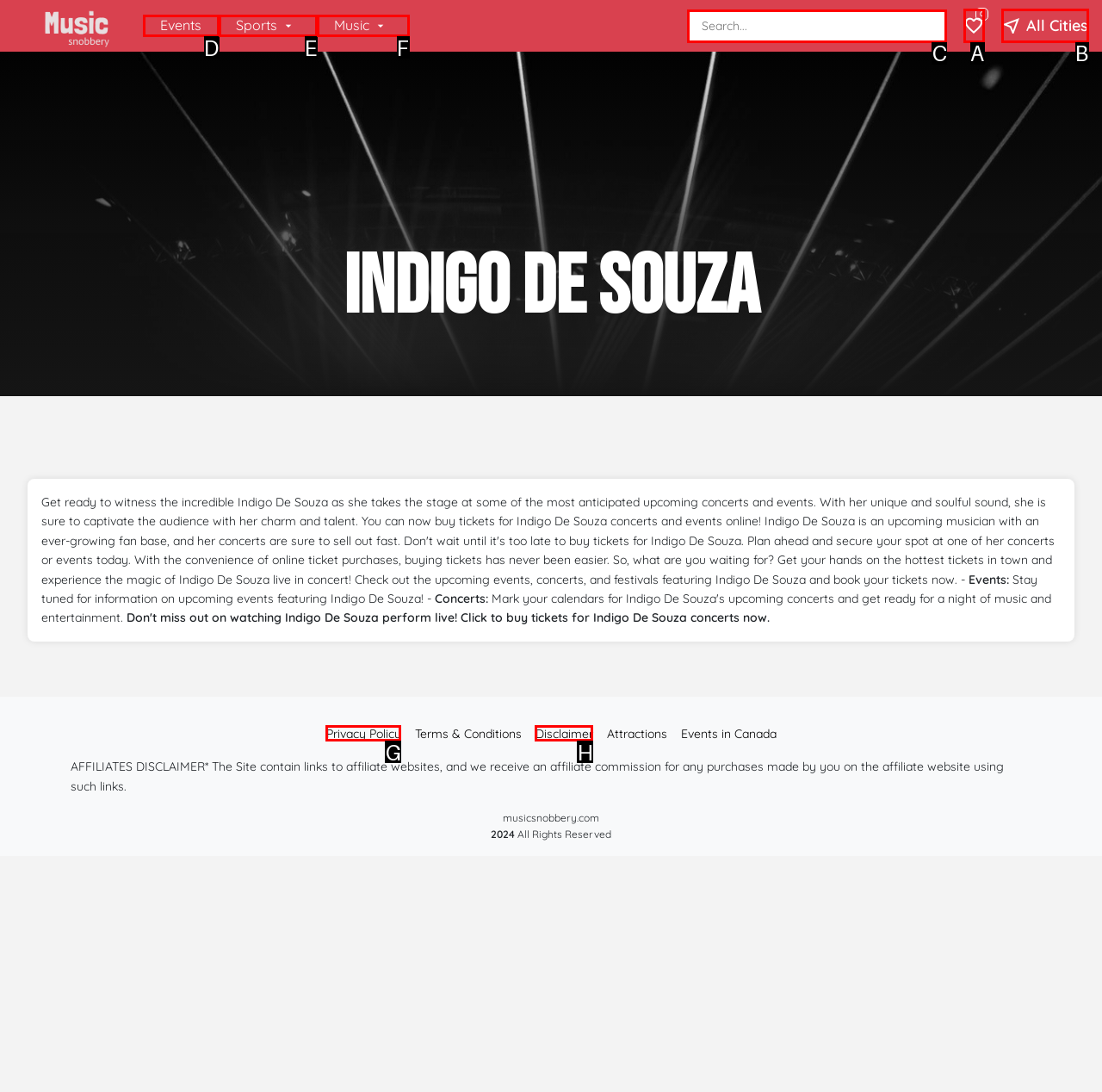Choose the HTML element you need to click to achieve the following task: Search for events
Respond with the letter of the selected option from the given choices directly.

C